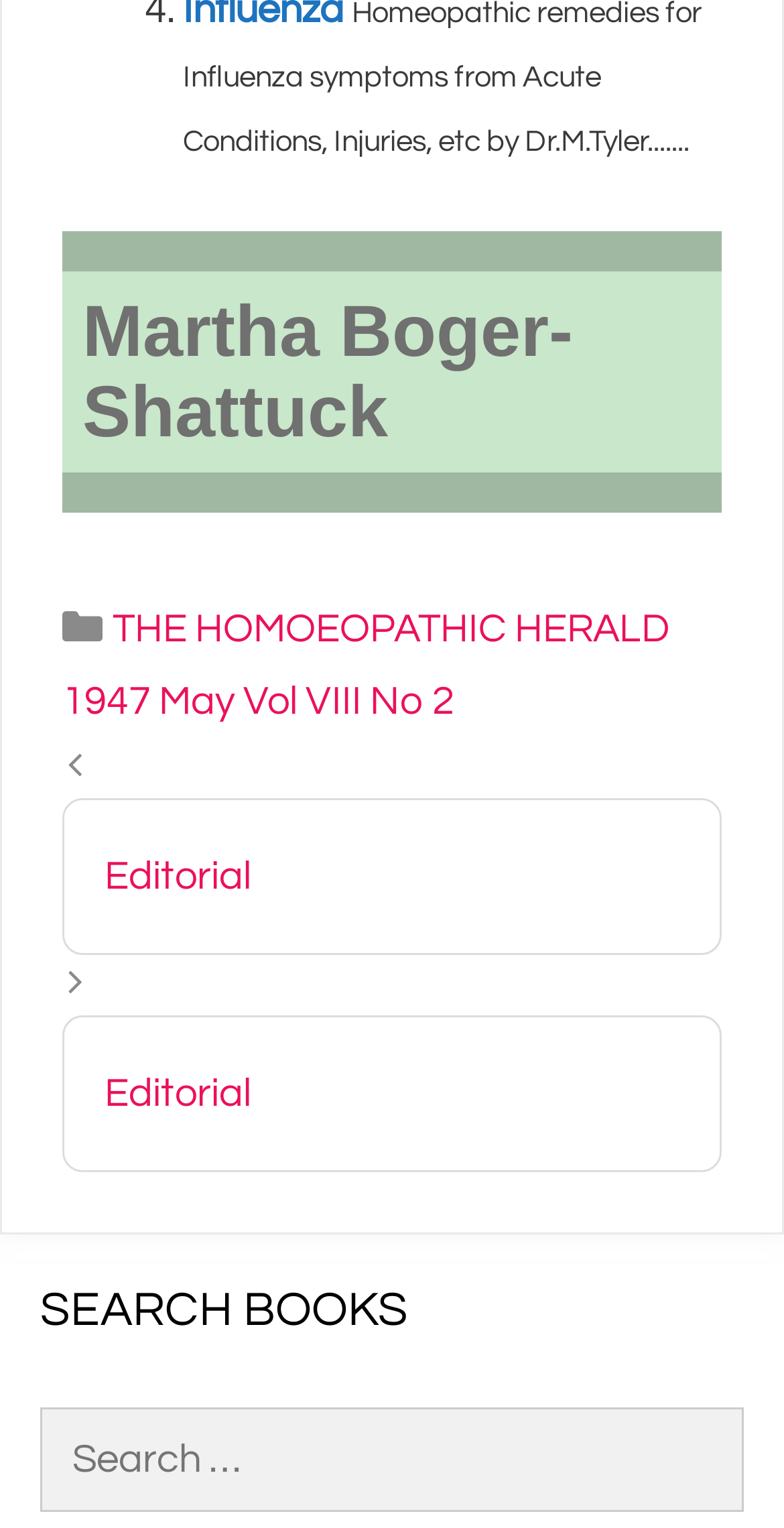How many navigation links are there?
Examine the webpage screenshot and provide an in-depth answer to the question.

There are two navigation links, both labeled 'Editorial', found in the footer section of the page.